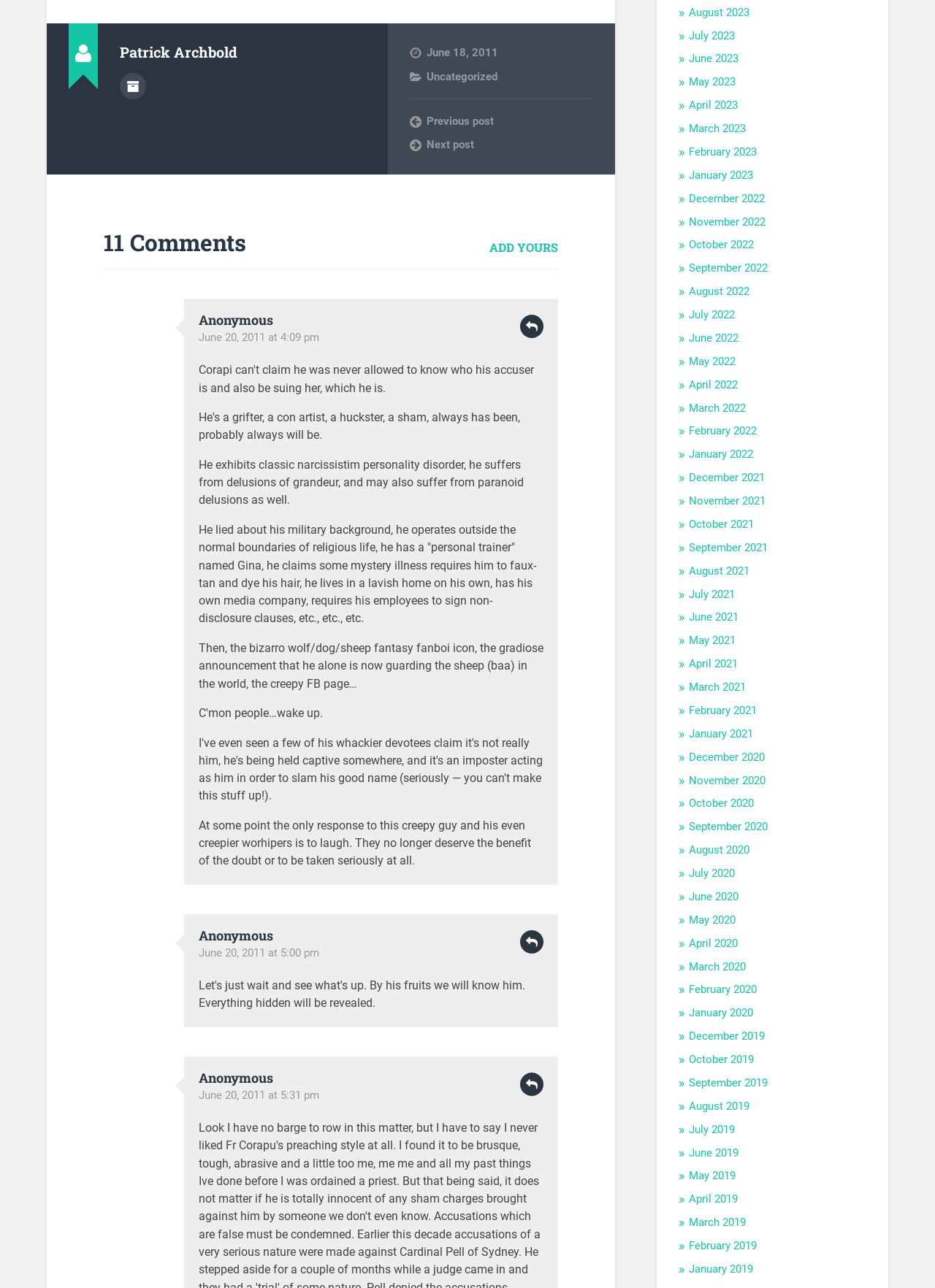Determine the bounding box coordinates for the clickable element required to fulfill the instruction: "View 'June 2023'". Provide the coordinates as four float numbers between 0 and 1, i.e., [left, top, right, bottom].

[0.737, 0.041, 0.79, 0.051]